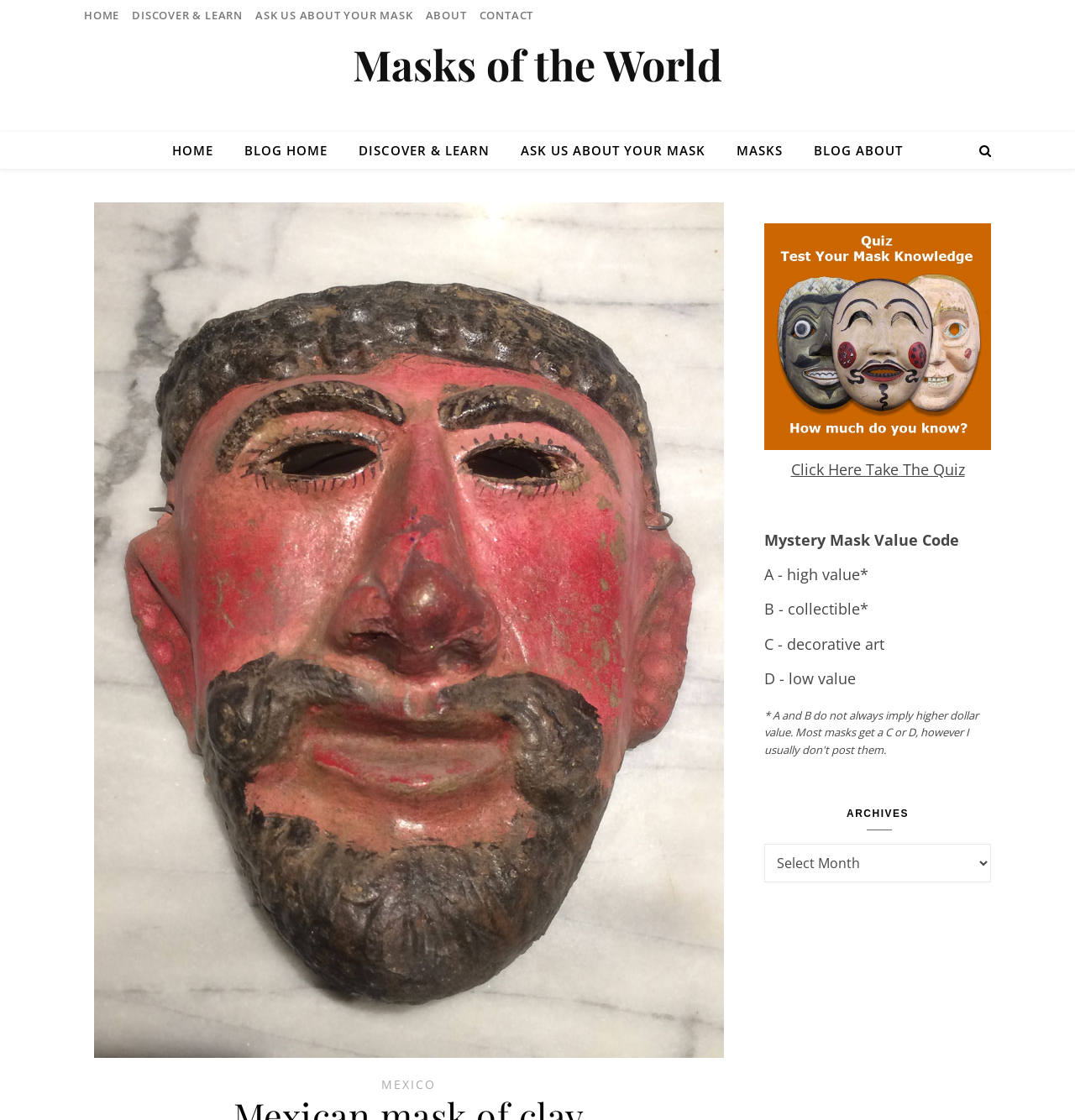Please find the bounding box for the following UI element description. Provide the coordinates in (top-left x, top-left y, bottom-right x, bottom-right y) format, with values between 0 and 1: Cookies

None